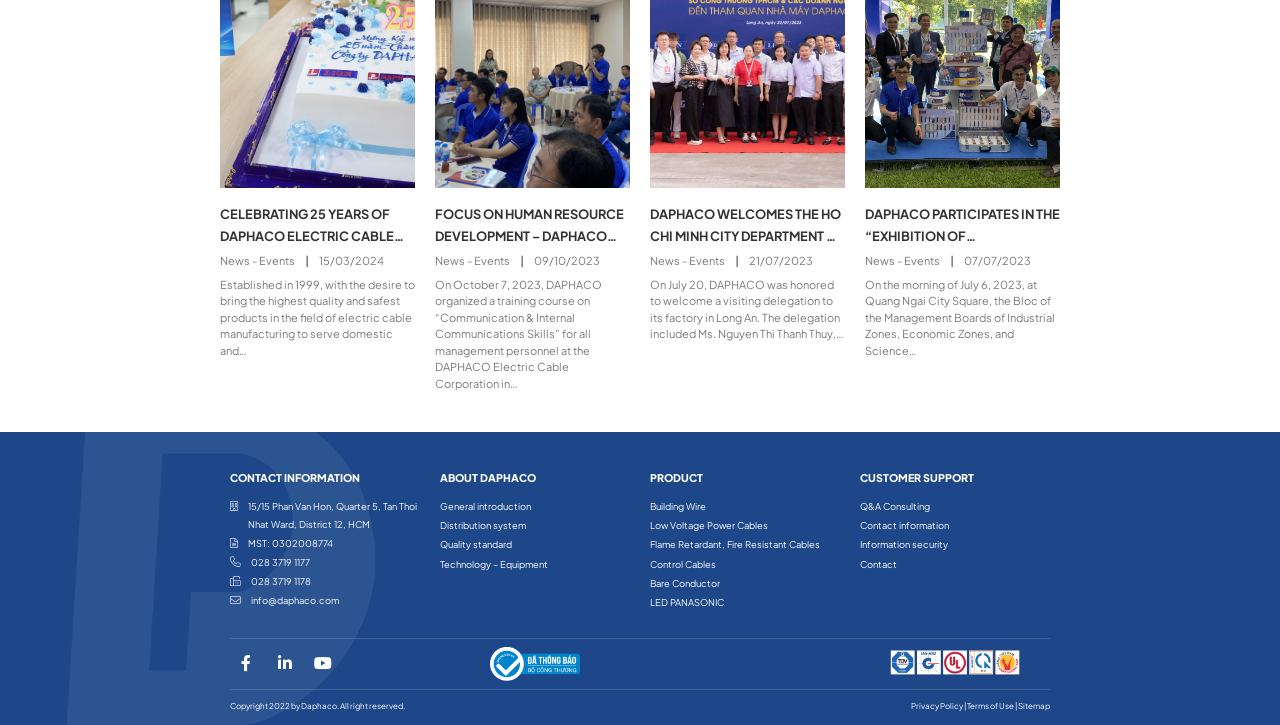Identify the bounding box coordinates of the region I need to click to complete this instruction: "Click on the 'CELEBRATING 25 YEARS OF DAPHACO ELECTRIC CABLE CORPORATION’S ESTABLISHMENT' link".

[0.172, 0.28, 0.324, 0.341]